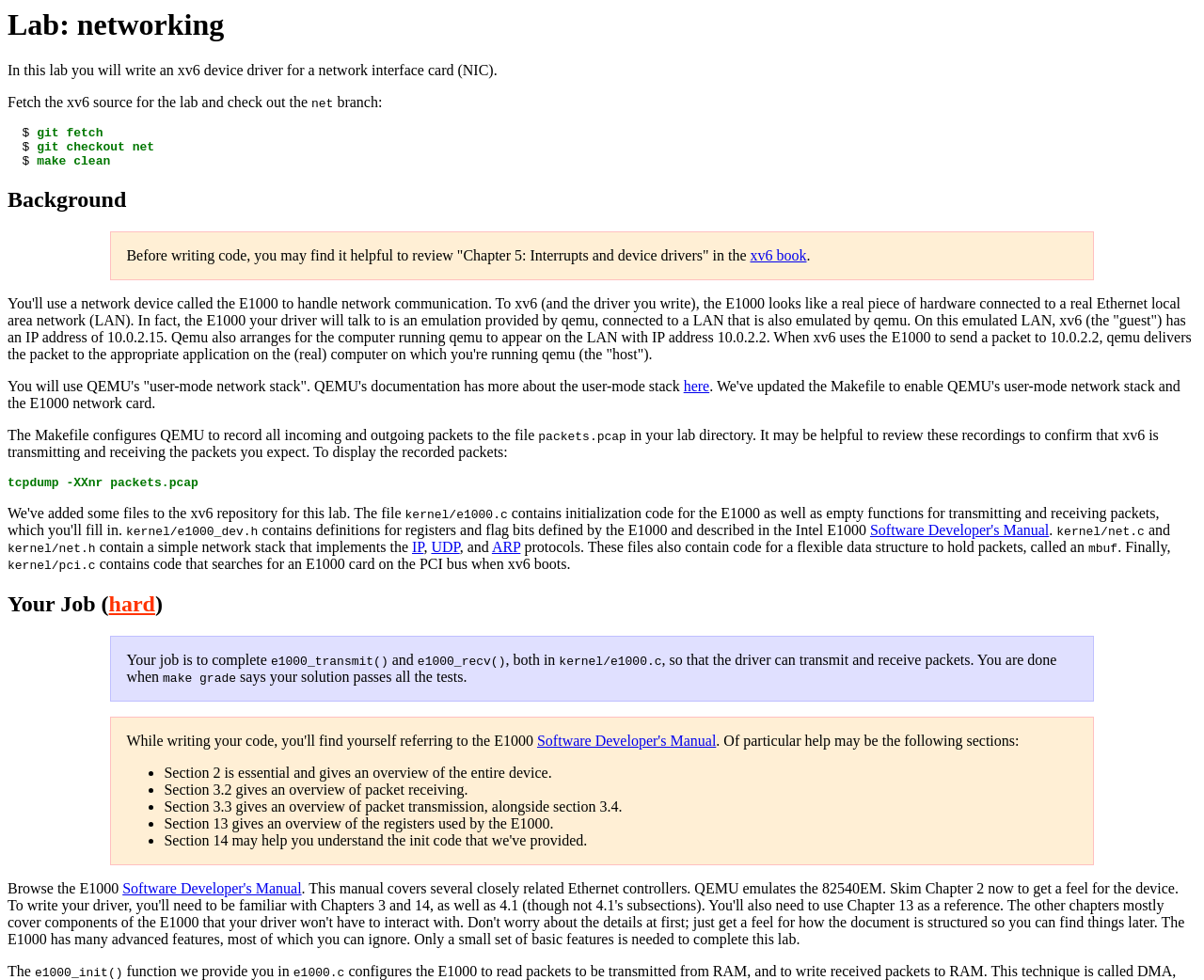Please respond to the question using a single word or phrase:
What is the purpose of the E1000?

Handle network communication